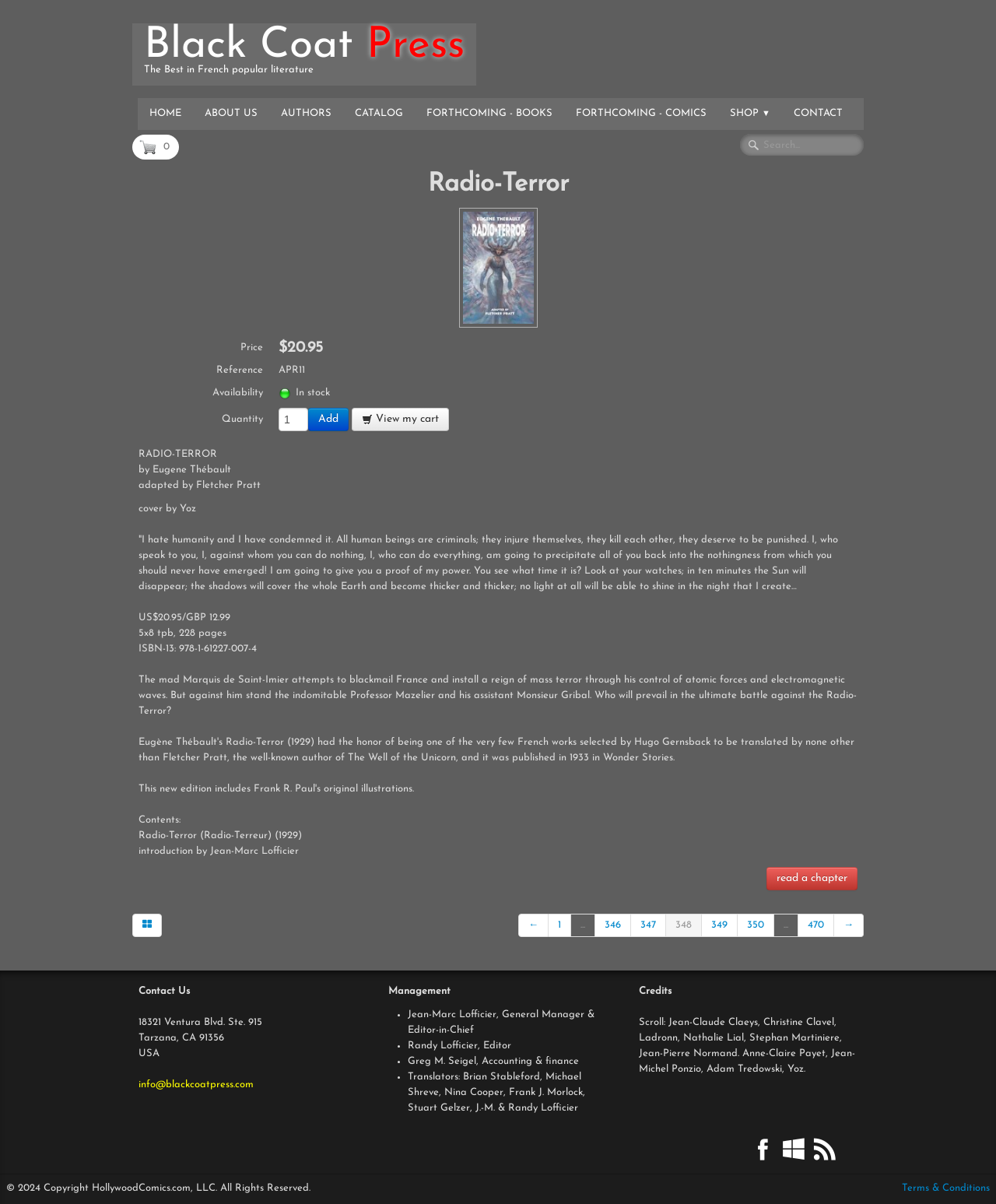Given the element description, predict the bounding box coordinates in the format (top-left x, top-left y, bottom-right x, bottom-right y). Make sure all values are between 0 and 1. Here is the element description: Forthcoming - Comics

[0.566, 0.081, 0.721, 0.107]